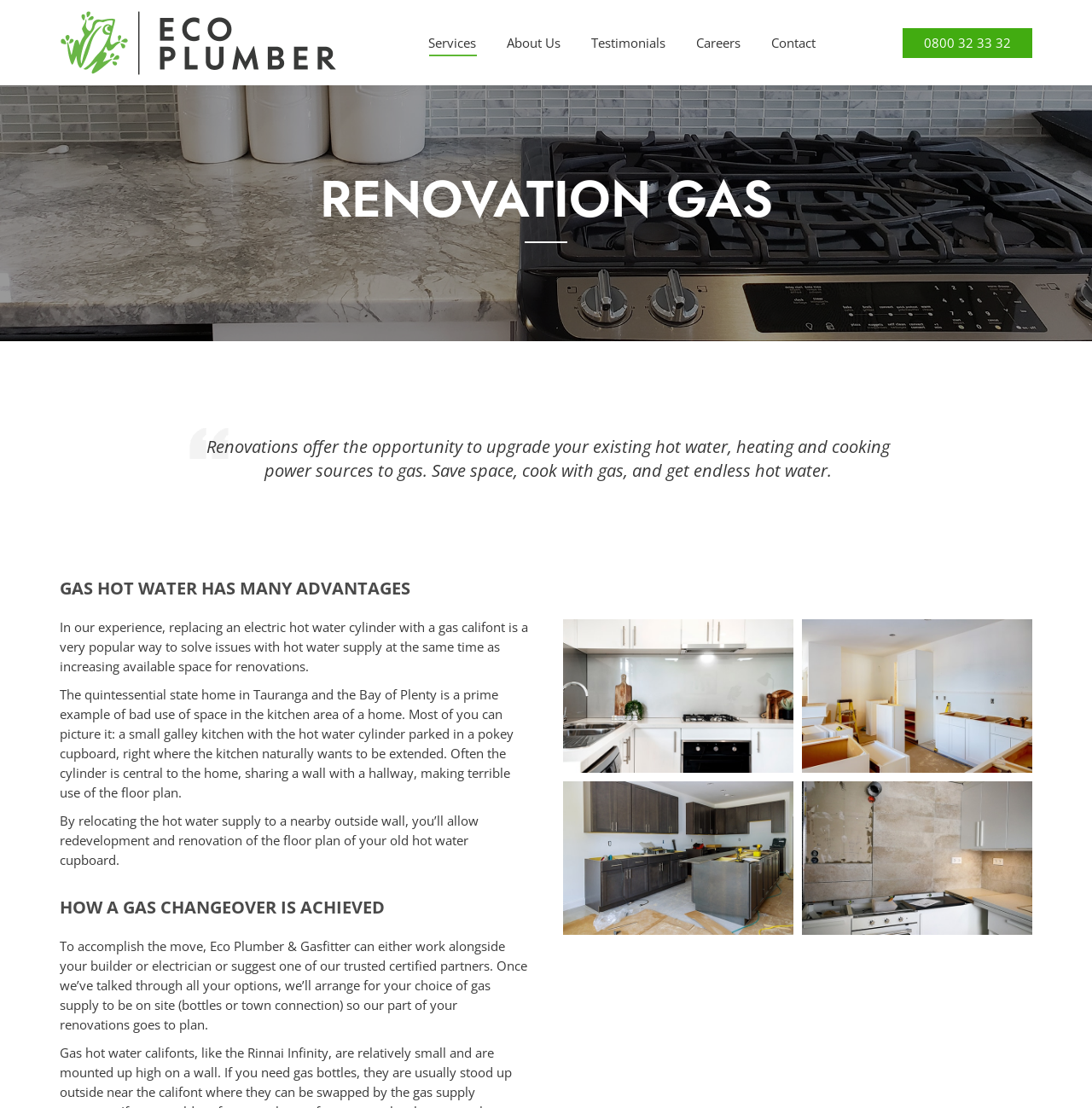Please identify the bounding box coordinates of the clickable area that will fulfill the following instruction: "Click the 'Eco Plumber & Gasfitter' logo". The coordinates should be in the format of four float numbers between 0 and 1, i.e., [left, top, right, bottom].

[0.055, 0.01, 0.316, 0.067]